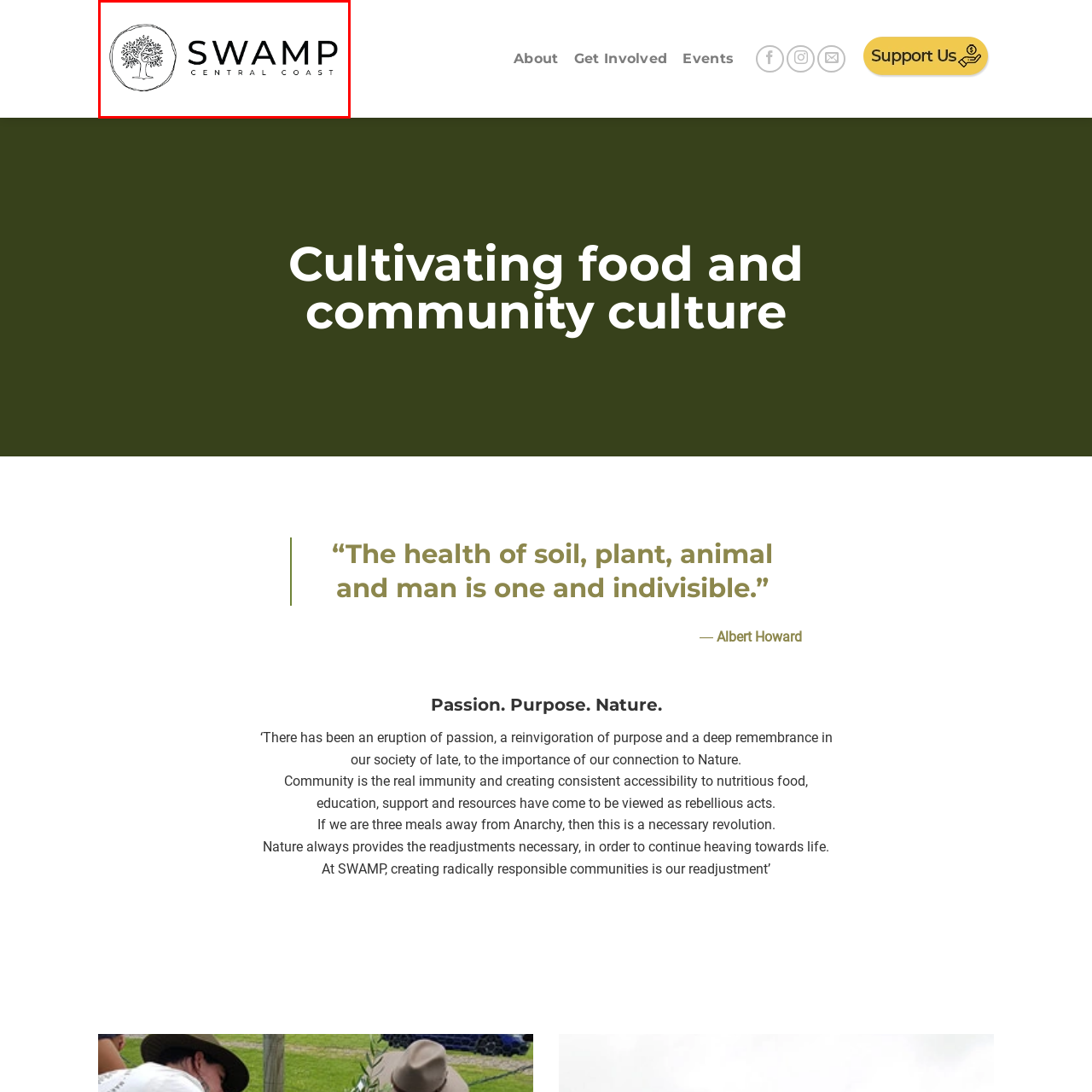Focus on the image marked by the red bounding box and offer an in-depth answer to the subsequent question based on the visual content: What is the font size of 'CENTRAL COAST' compared to 'SWAMP'?

The phrase 'CENTRAL COAST' is presented in a smaller font beneath the bold text 'SWAMP', indicating that the font size of 'CENTRAL COAST' is smaller than that of 'SWAMP'.